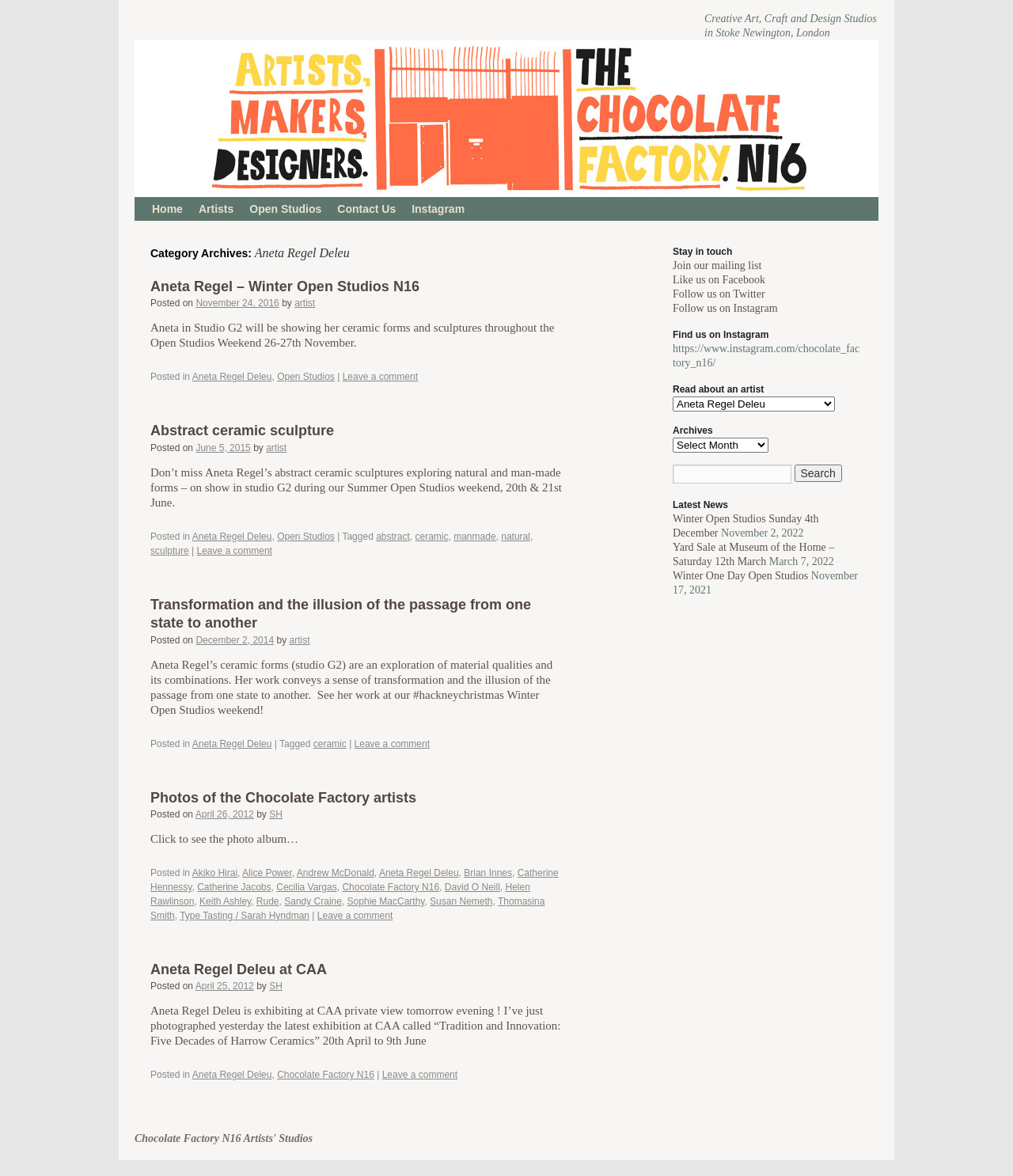Can you identify the bounding box coordinates of the clickable region needed to carry out this instruction: 'Read about Aneta Regel's work in Studio G2'? The coordinates should be four float numbers within the range of 0 to 1, stated as [left, top, right, bottom].

[0.148, 0.273, 0.547, 0.297]